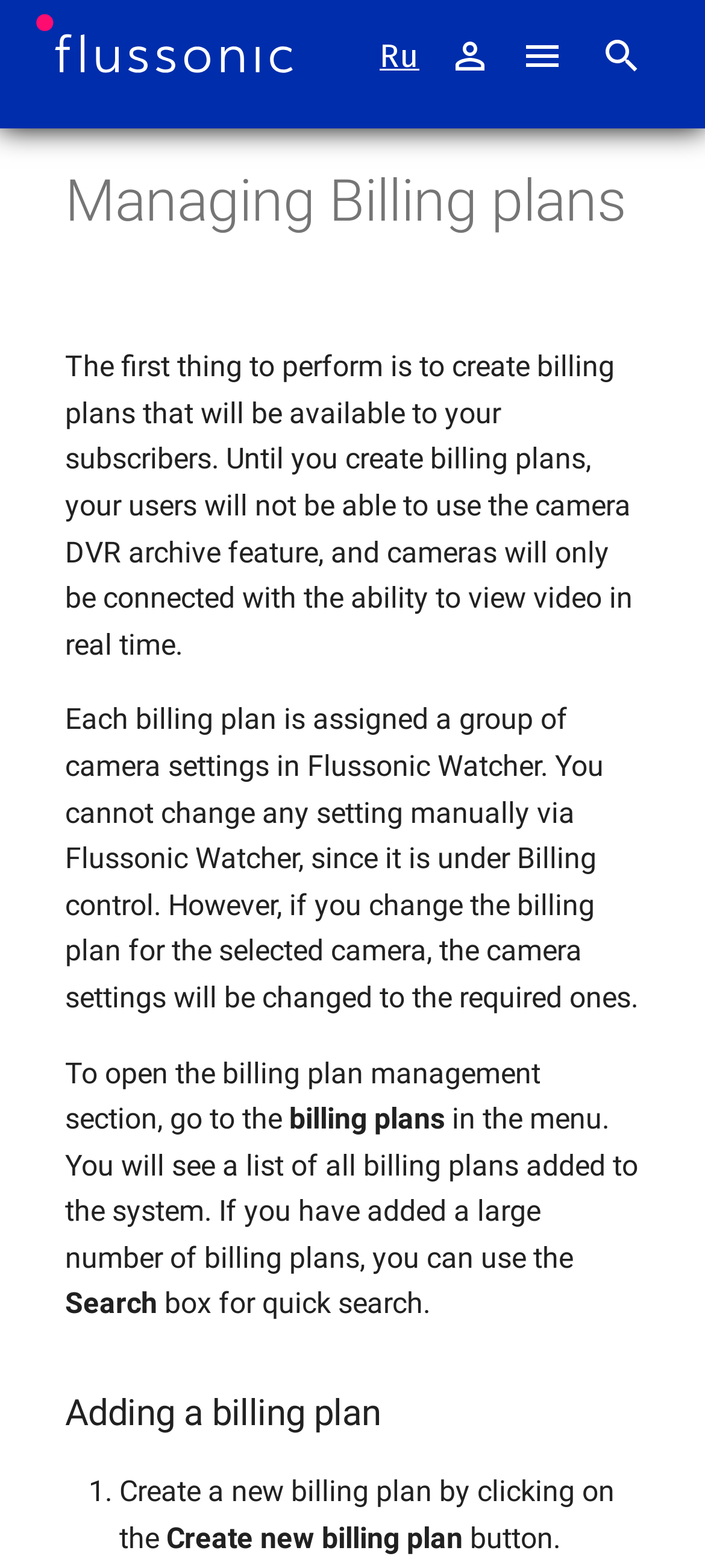What is the first step in using the camera DVR archive feature?
Provide an in-depth answer to the question, covering all aspects.

According to the webpage, the first thing to perform is to create billing plans that will be available to subscribers. Until billing plans are created, users will not be able to use the camera DVR archive feature.